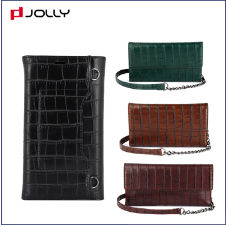Provide an in-depth description of all elements within the image.

This image showcases a stylish collection of detachable croco leather phone cases designed for the iPhone 11 Pro Max. The cases feature a sleek and textured finish, available in four distinct colors: elegant black, vibrant green, rich brown, and a deep burgundy. Each case includes a convenient crossbody strap, allowing for easy carrying. The unique crocodile pattern adds a touch of sophistication, while the detachable design enhances versatility, making it suitable for various occasions. This collection exemplifies Jolly's commitment to combining functionality with high-quality materials, providing a perfect accessory for those seeking both style and practicality in their mobile phone cases.